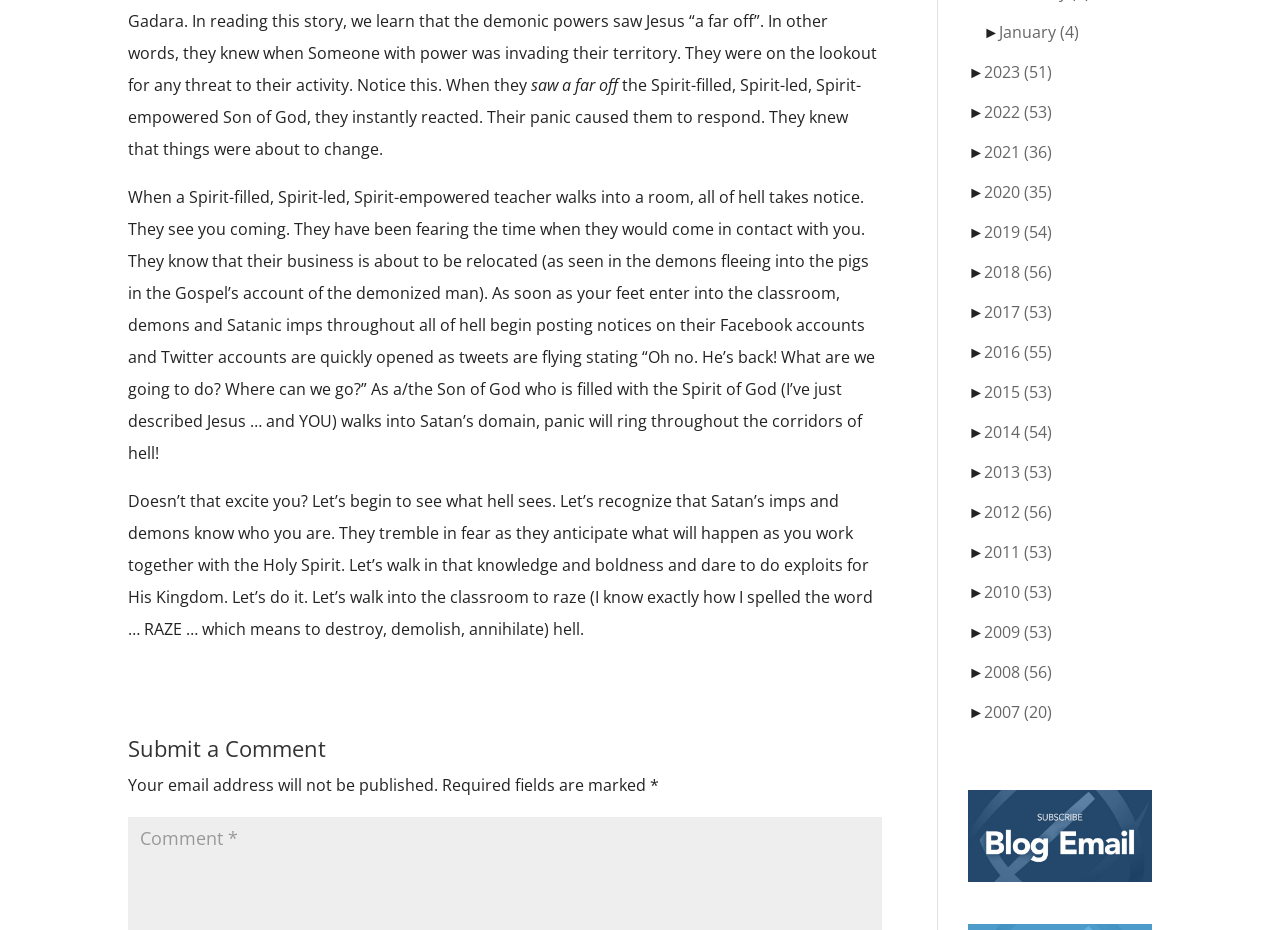Determine the bounding box coordinates (top-left x, top-left y, bottom-right x, bottom-right y) of the UI element described in the following text: 2021 (36)

[0.769, 0.152, 0.822, 0.175]